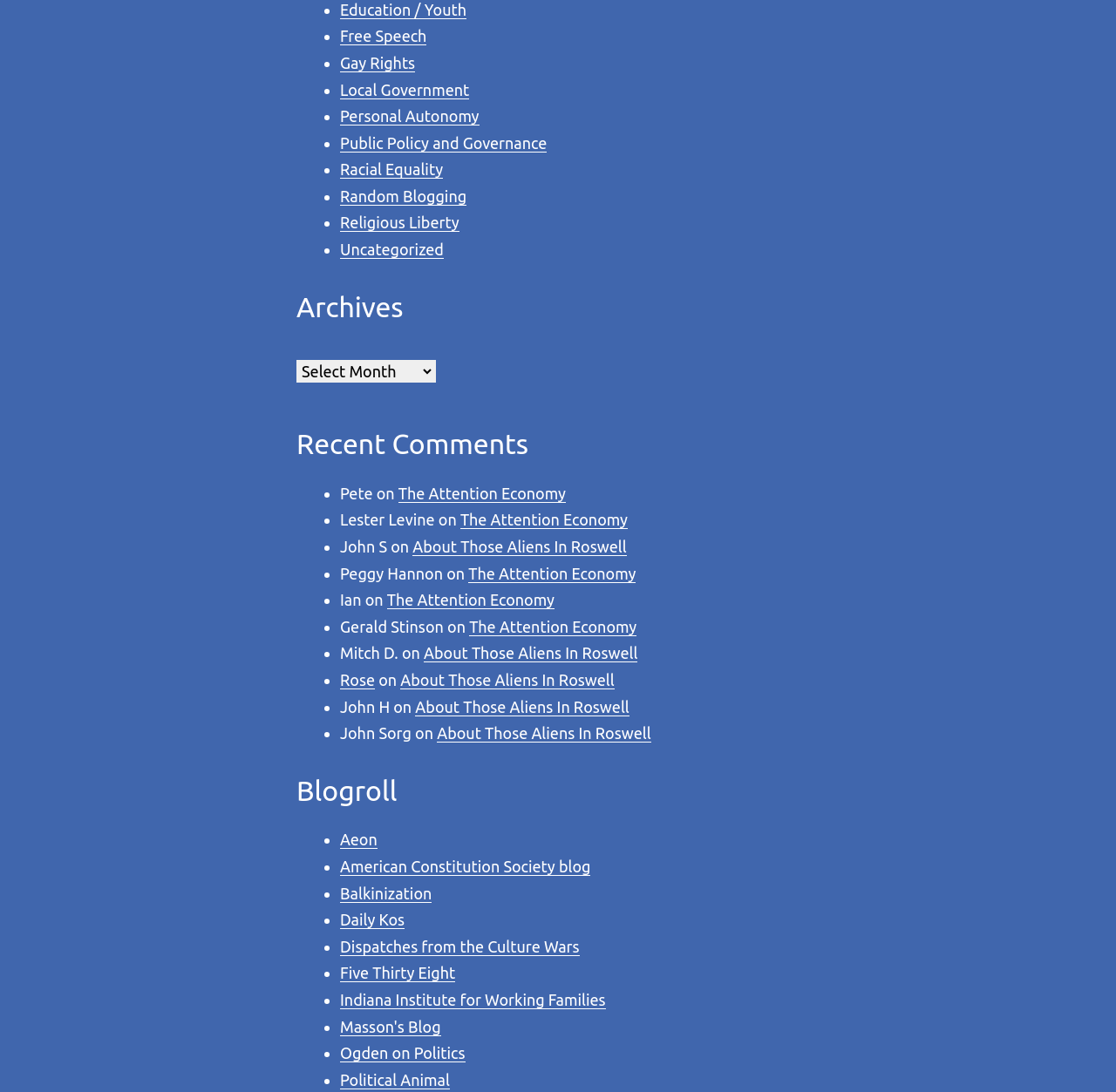What type of content is likely to be found on this webpage?
Refer to the image and provide a thorough answer to the question.

Based on the structure and organization of the webpage, it is likely that the content found on this webpage will be in the form of blog posts or articles, possibly with a focus on social and political issues.